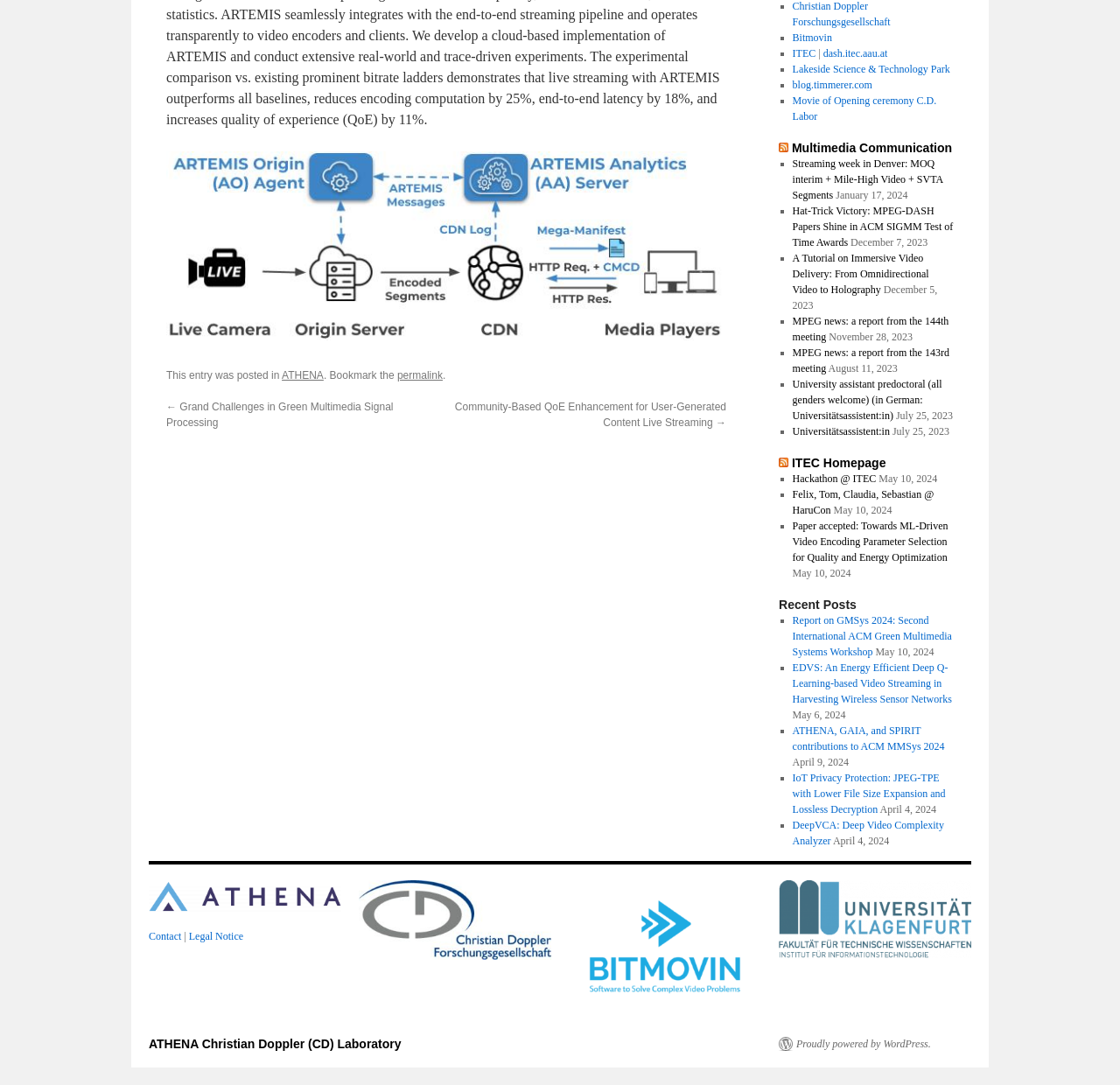Use the information in the screenshot to answer the question comprehensively: What is the name of the laboratory mentioned at the bottom of the page?

I looked at the bottom of the page and found a link at [64] link 'ATHENA Christian Doppler (CD) Laboratory' [0.133, 0.956, 0.358, 0.969]. The name of the laboratory is 'ATHENA Christian Doppler (CD) Laboratory'.